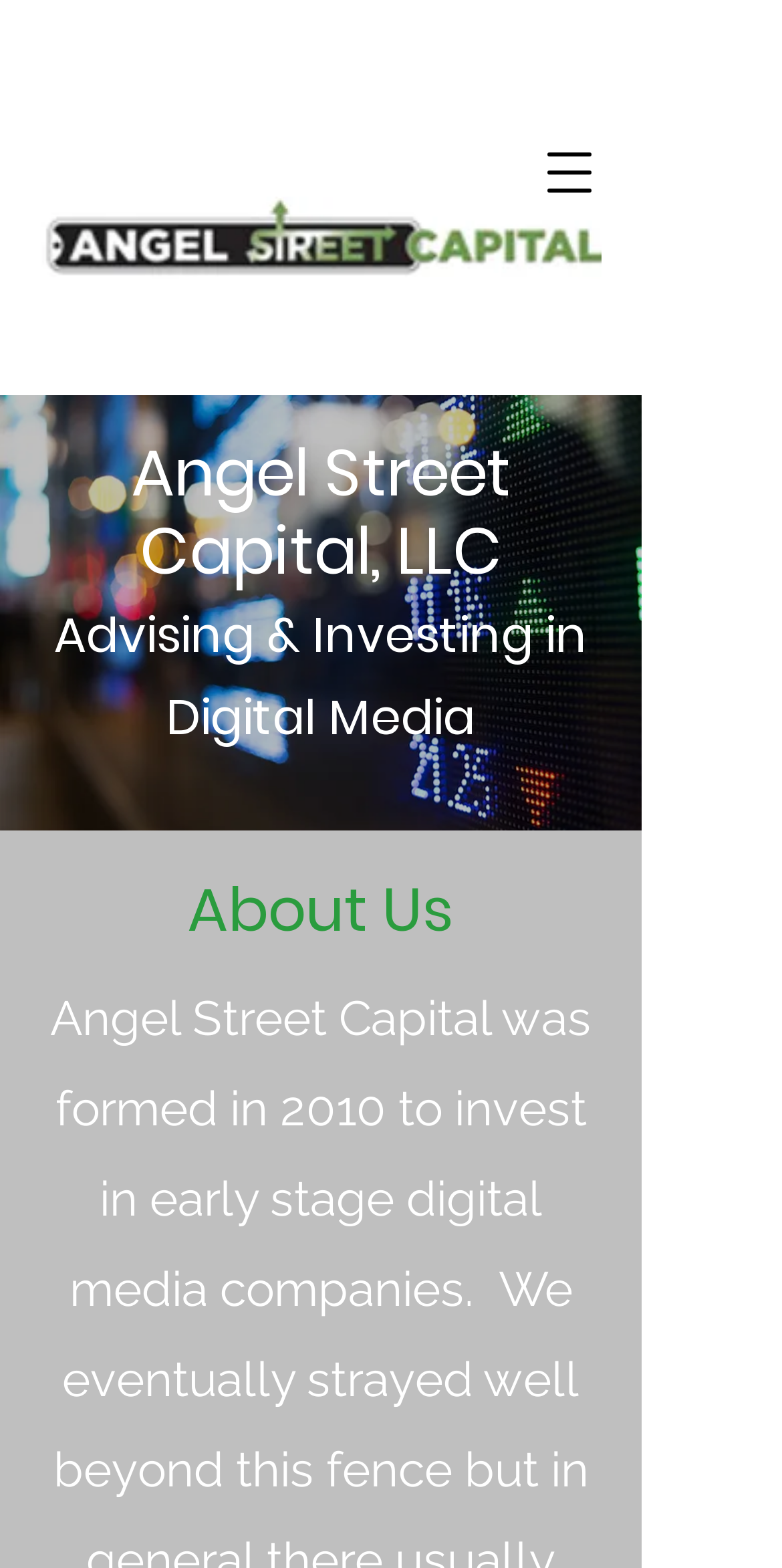Given the element description "aria-label="Open navigation menu"", identify the bounding box of the corresponding UI element.

[0.664, 0.078, 0.792, 0.142]